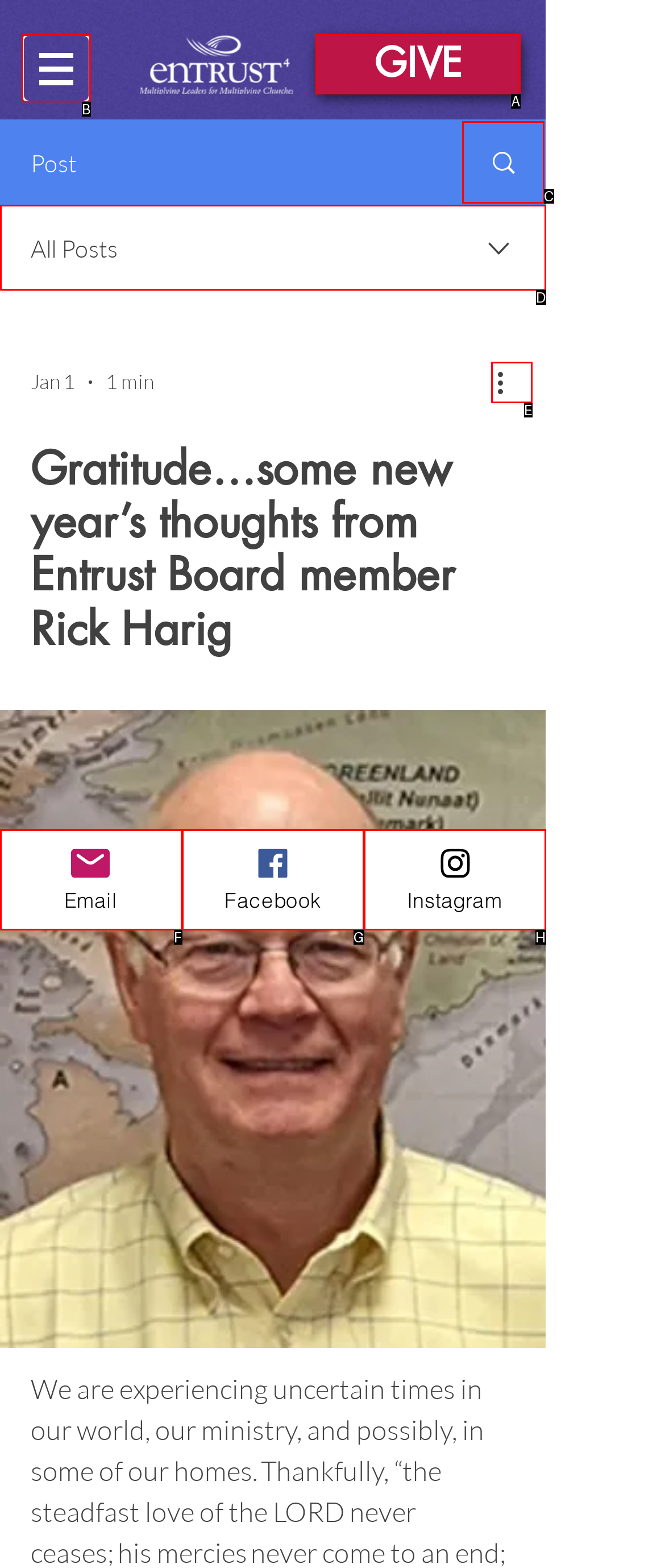Which UI element's letter should be clicked to achieve the task: Click the navigation menu
Provide the letter of the correct choice directly.

B